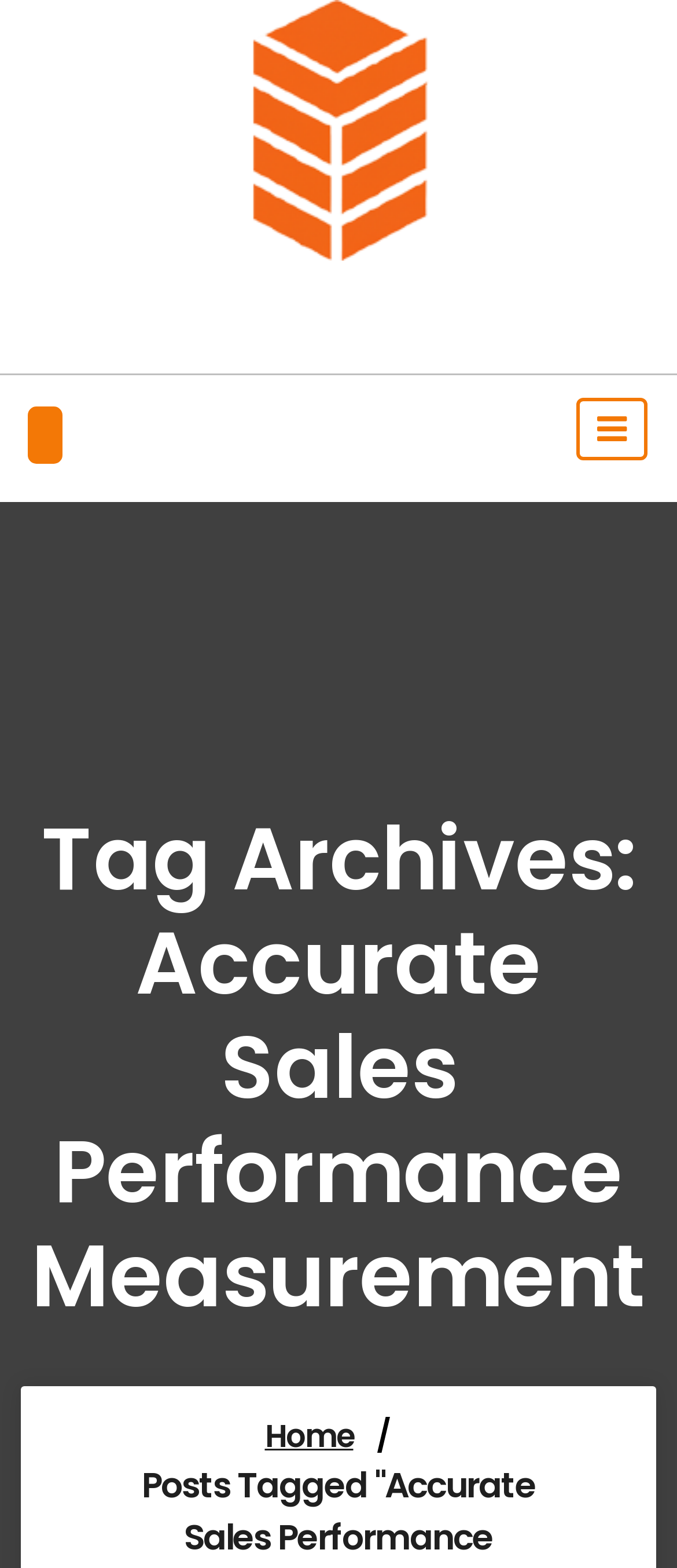Given the content of the image, can you provide a detailed answer to the question?
How many navigation links are there?

I counted the number of links in the navigation section, which are 'Home' and four other links with no text. Therefore, there are 5 navigation links in total.